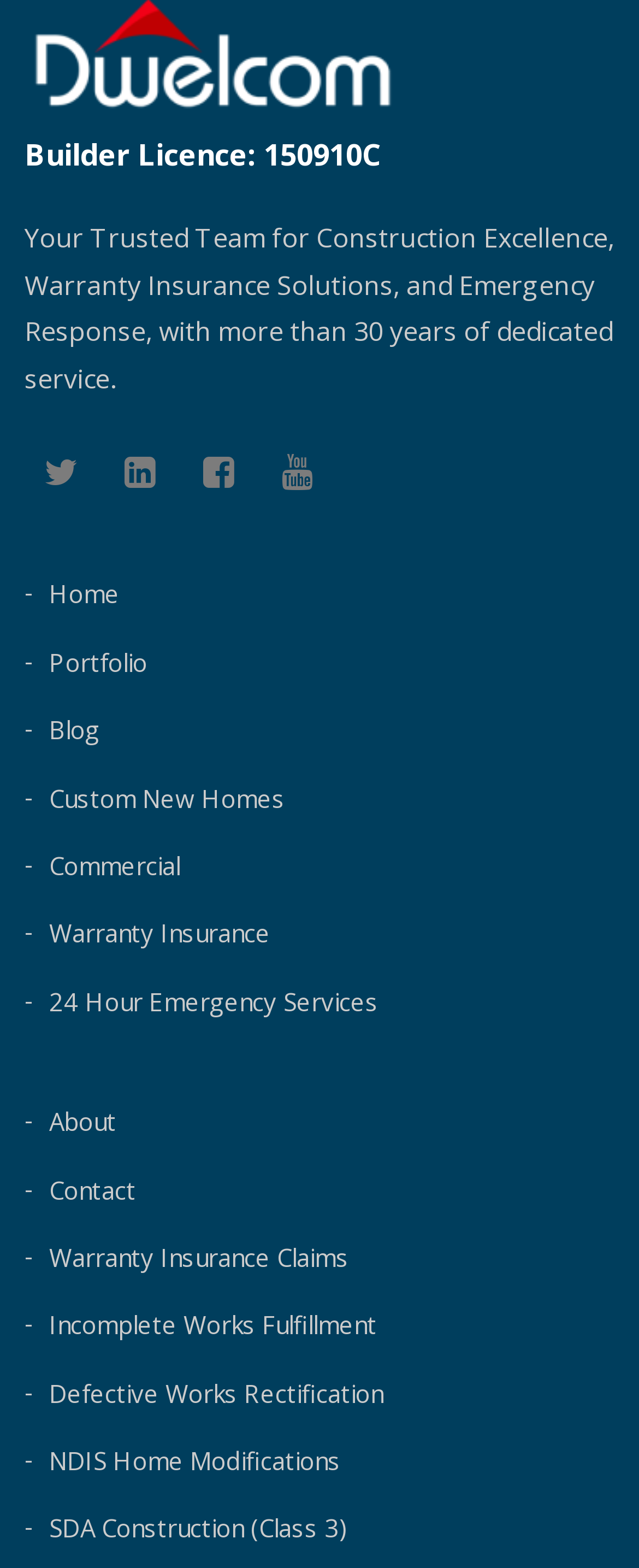How many menu items are there?
Please provide a single word or phrase as your answer based on the image.

12